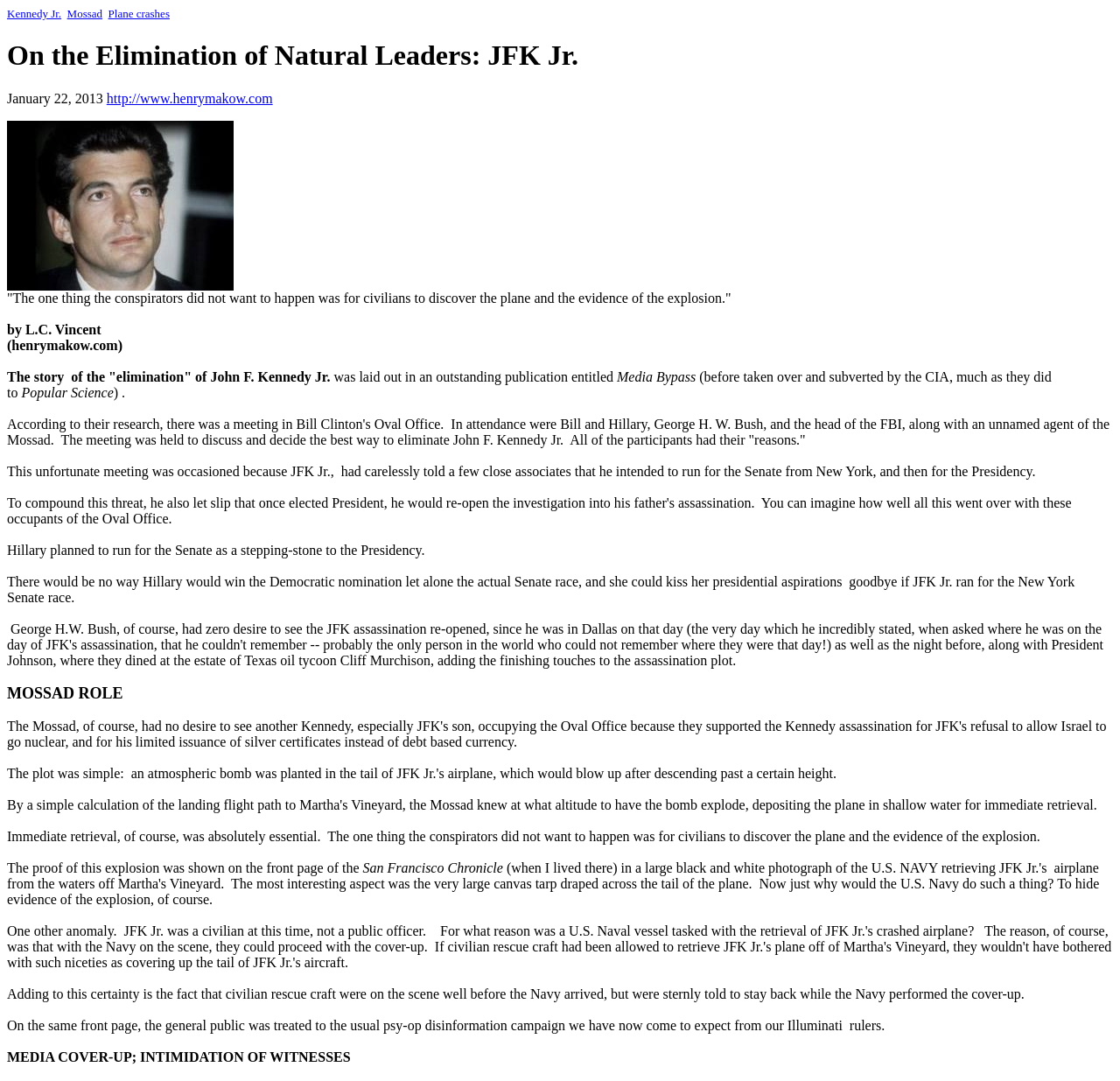What is the name of the publication mentioned in the webpage? Please answer the question using a single word or phrase based on the image.

Media Bypass